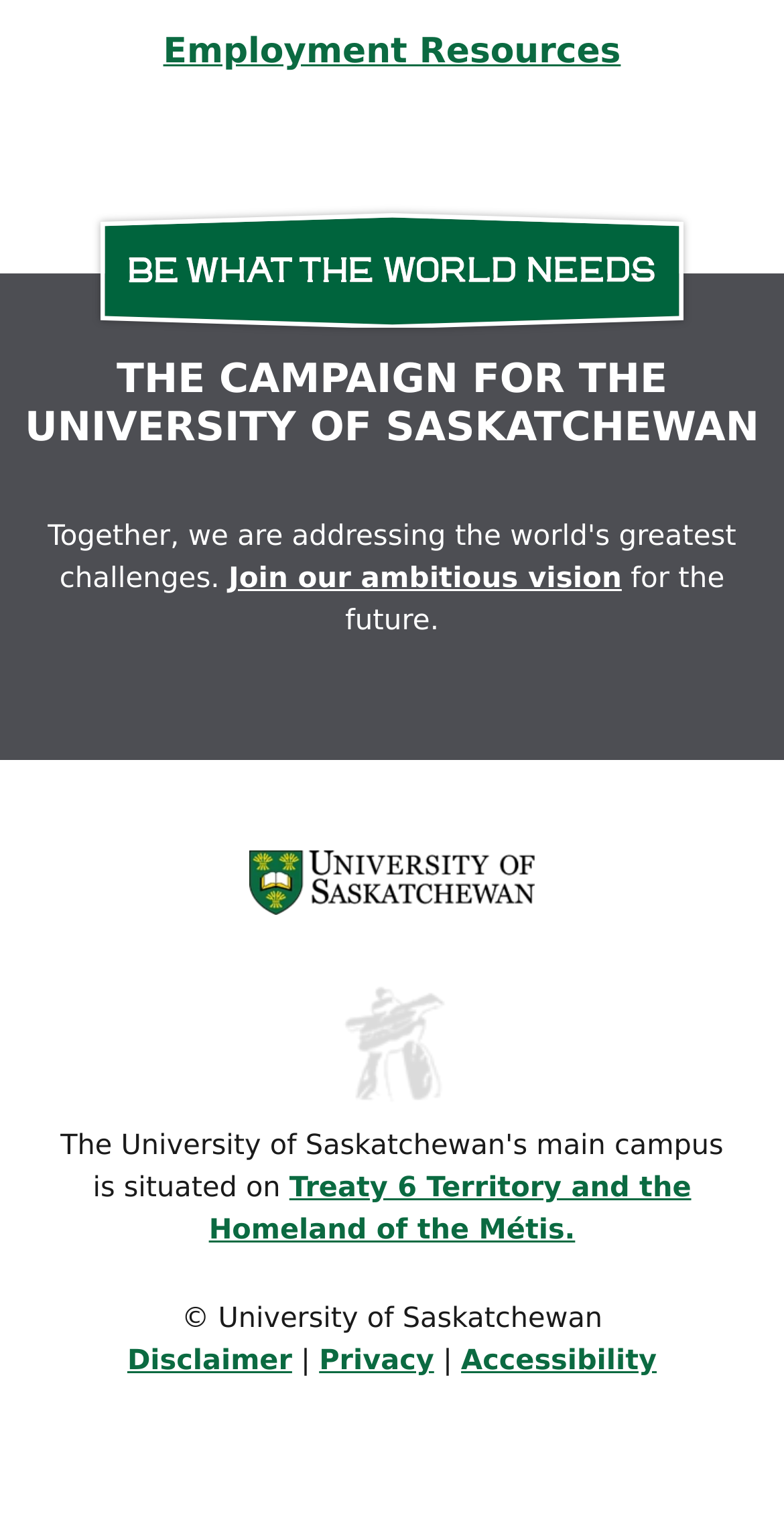Using the element description Employment Resources, predict the bounding box coordinates for the UI element. Provide the coordinates in (top-left x, top-left y, bottom-right x, bottom-right y) format with values ranging from 0 to 1.

[0.208, 0.021, 0.792, 0.047]